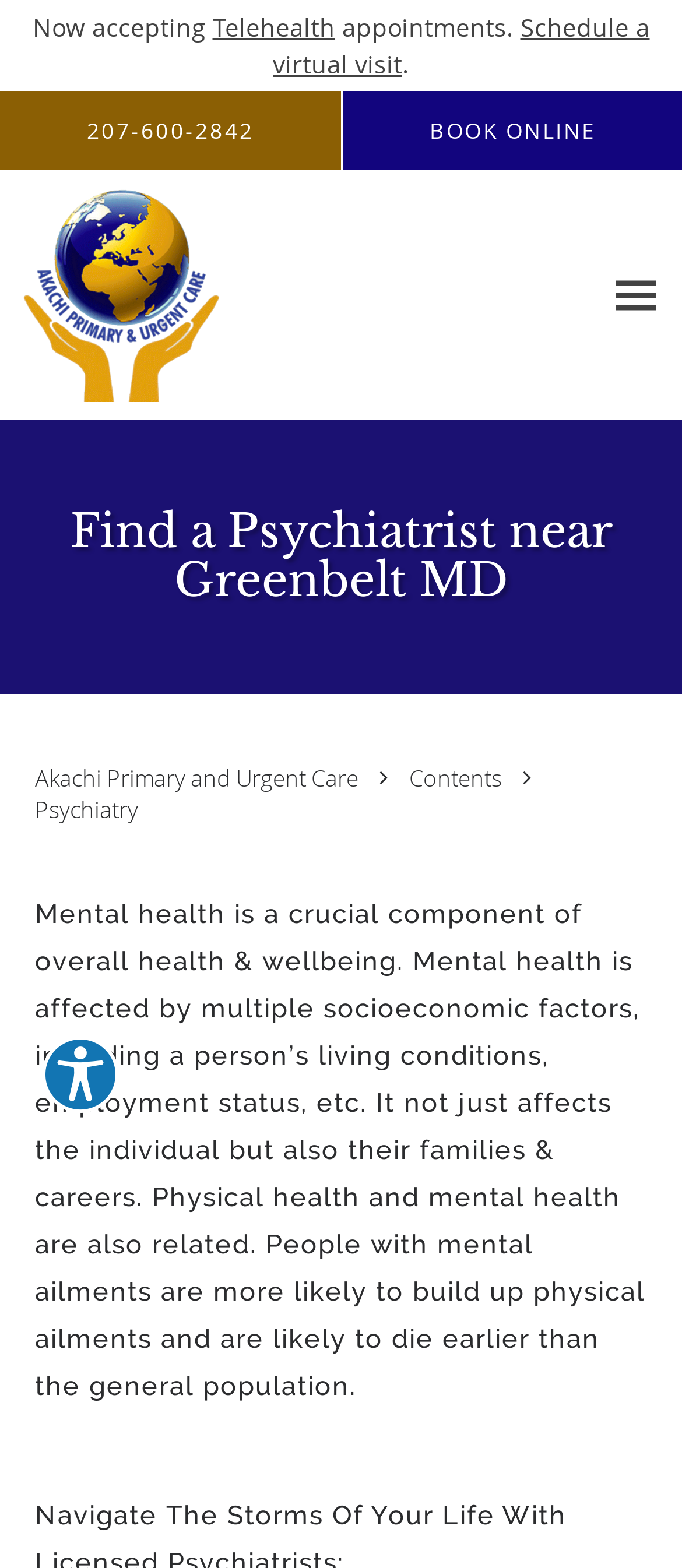What is the address of the practice?
Answer the question with just one word or phrase using the image.

8957 Edmonston Road, Suite P, Greenbelt, MD 20770